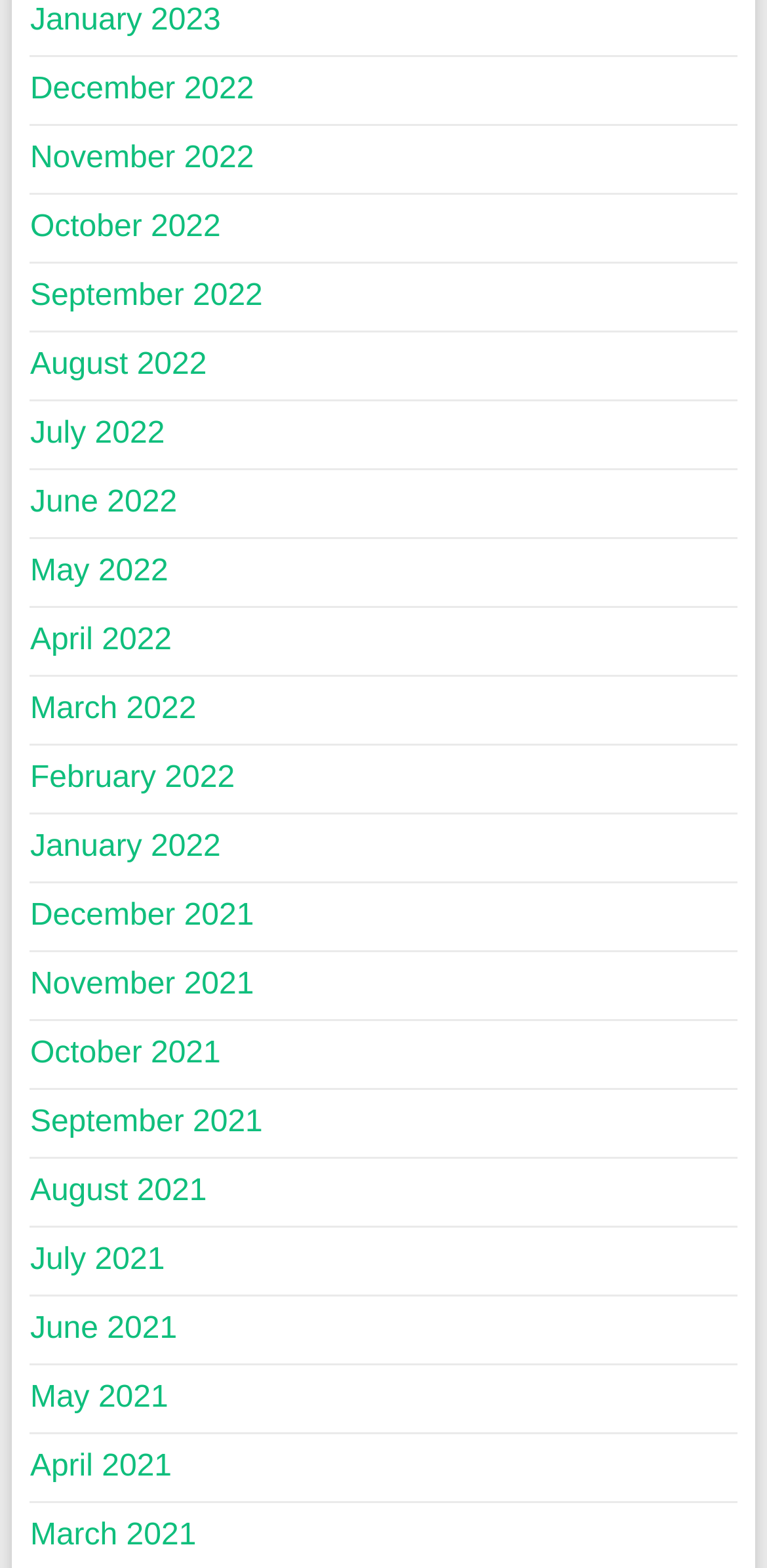Determine the bounding box coordinates of the clickable region to carry out the instruction: "check September 2022".

[0.039, 0.178, 0.343, 0.199]